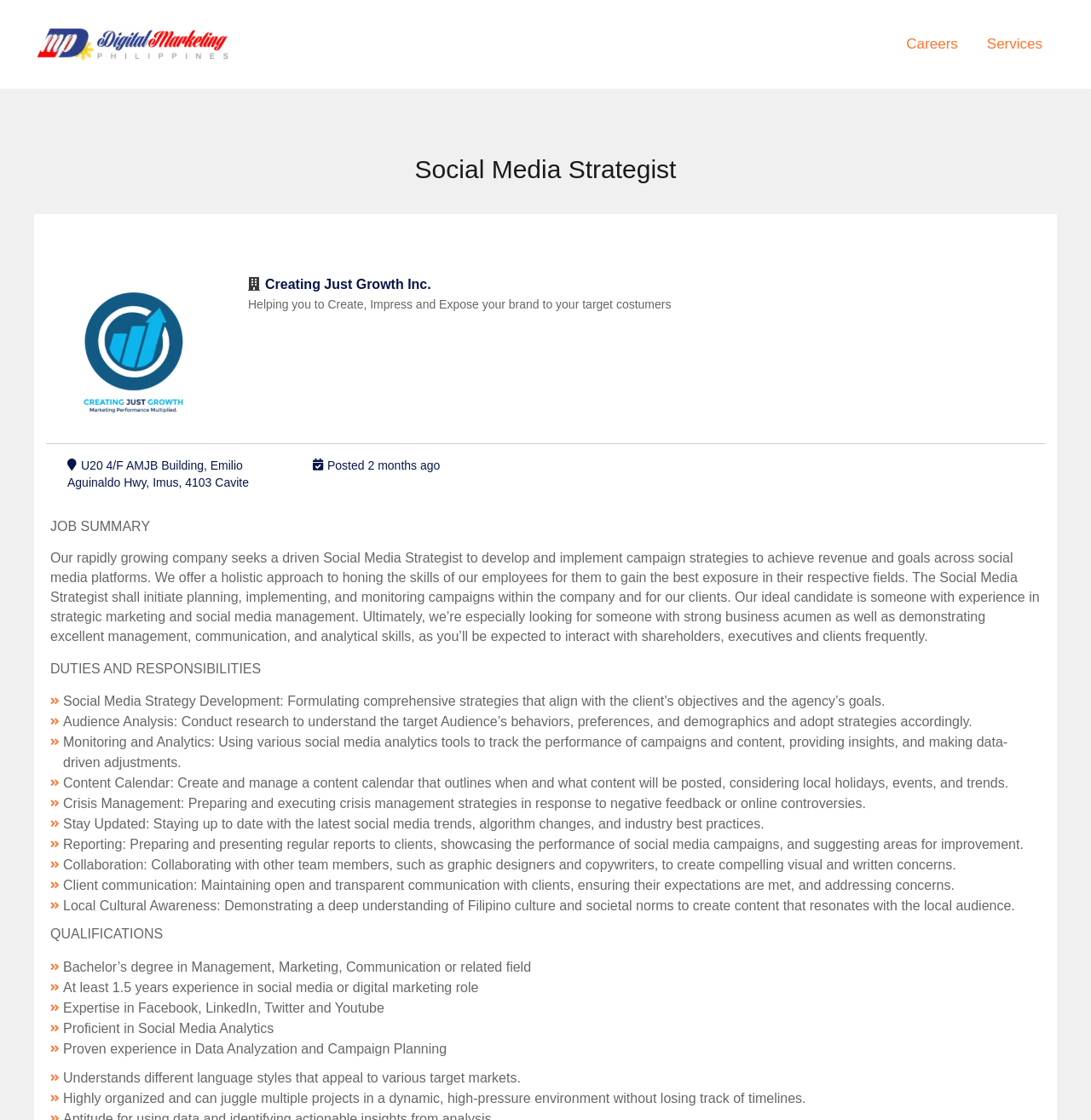Provide the bounding box for the UI element matching this description: "alt="Careers at Digital Marketing Philippines"".

[0.031, 0.032, 0.212, 0.046]